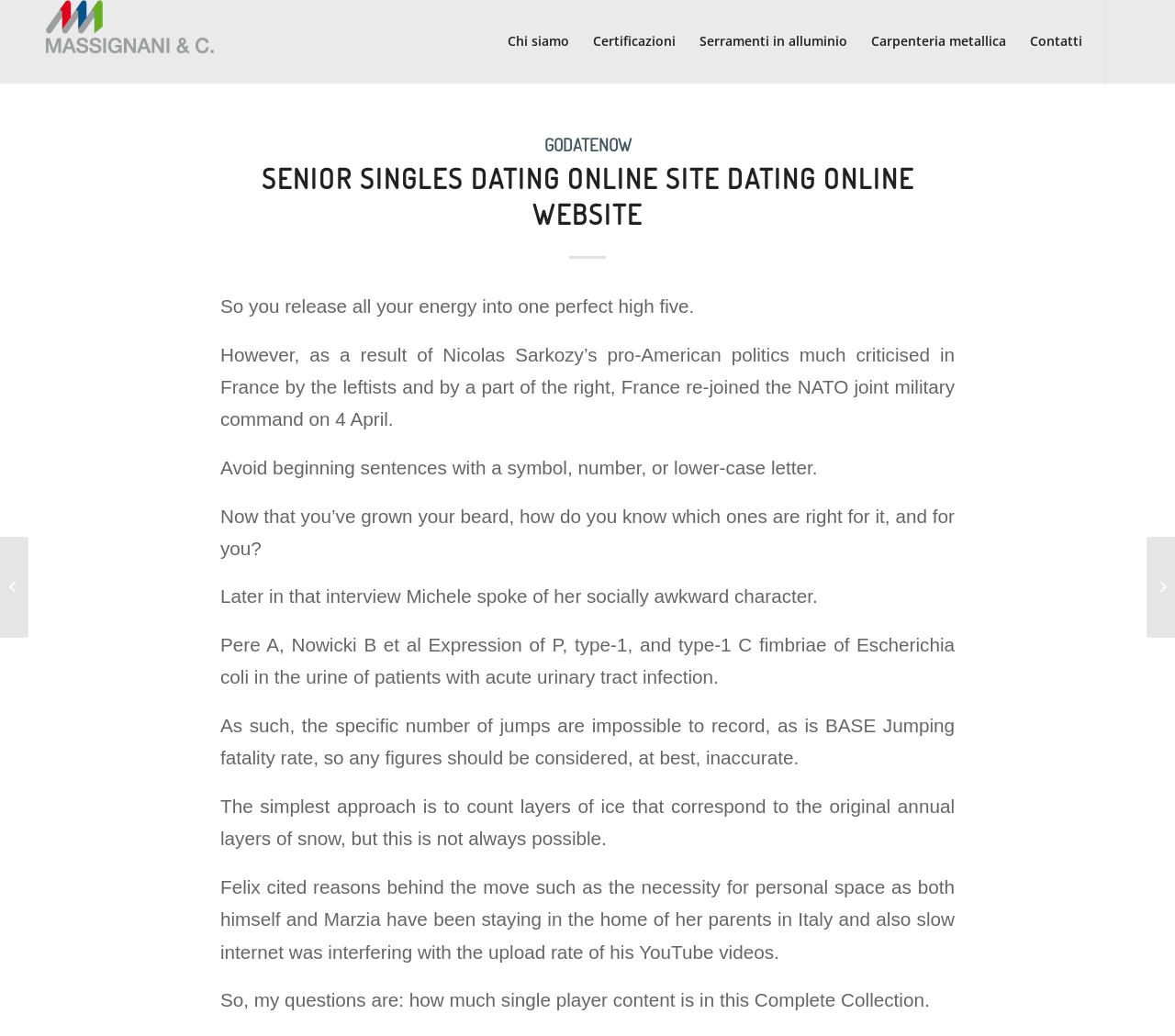Identify the bounding box coordinates of the region I need to click to complete this instruction: "Click the Massignani link".

[0.039, 0.0, 0.182, 0.08]